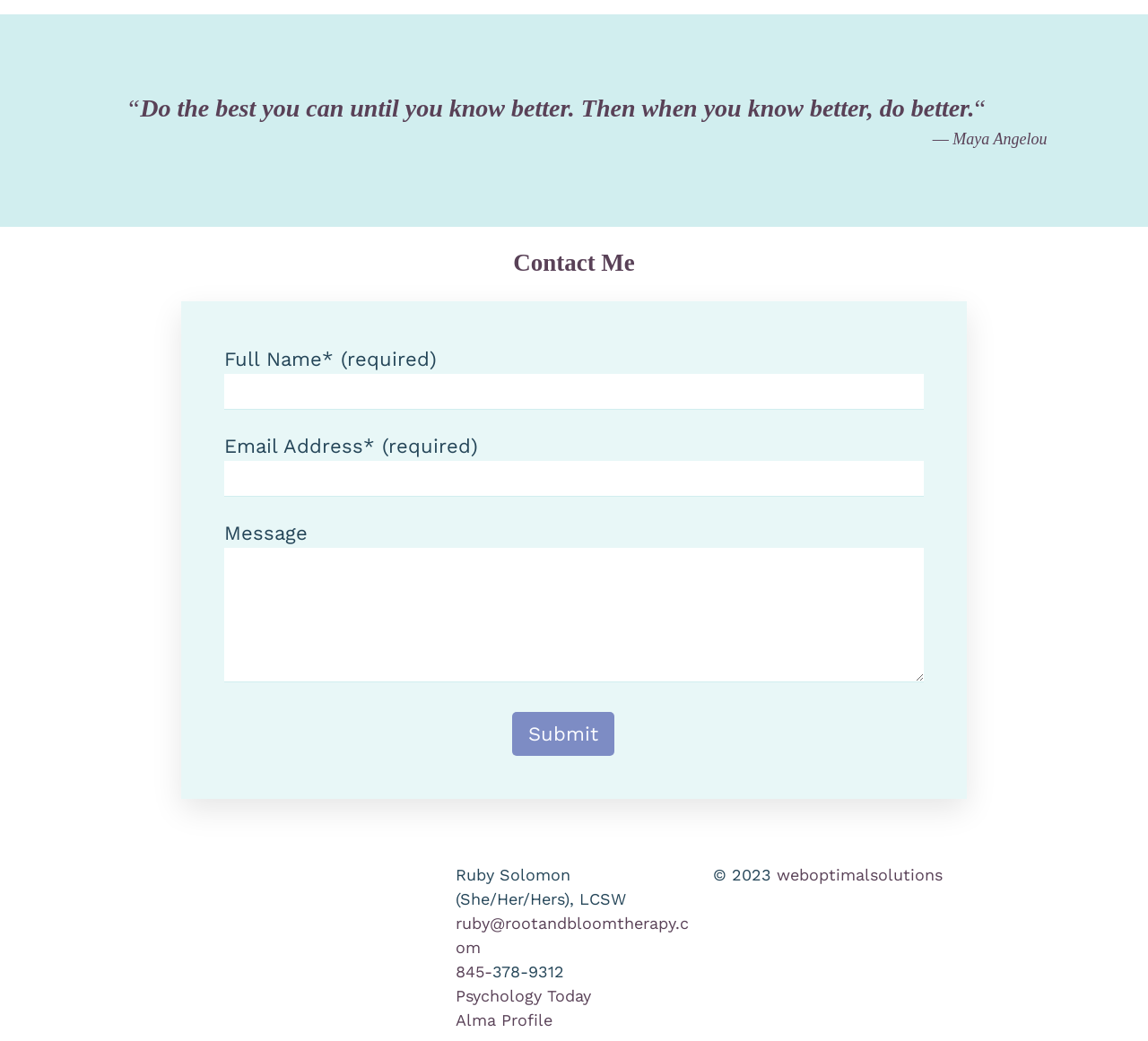Answer the question below using just one word or a short phrase: 
What is the copyright year?

2023